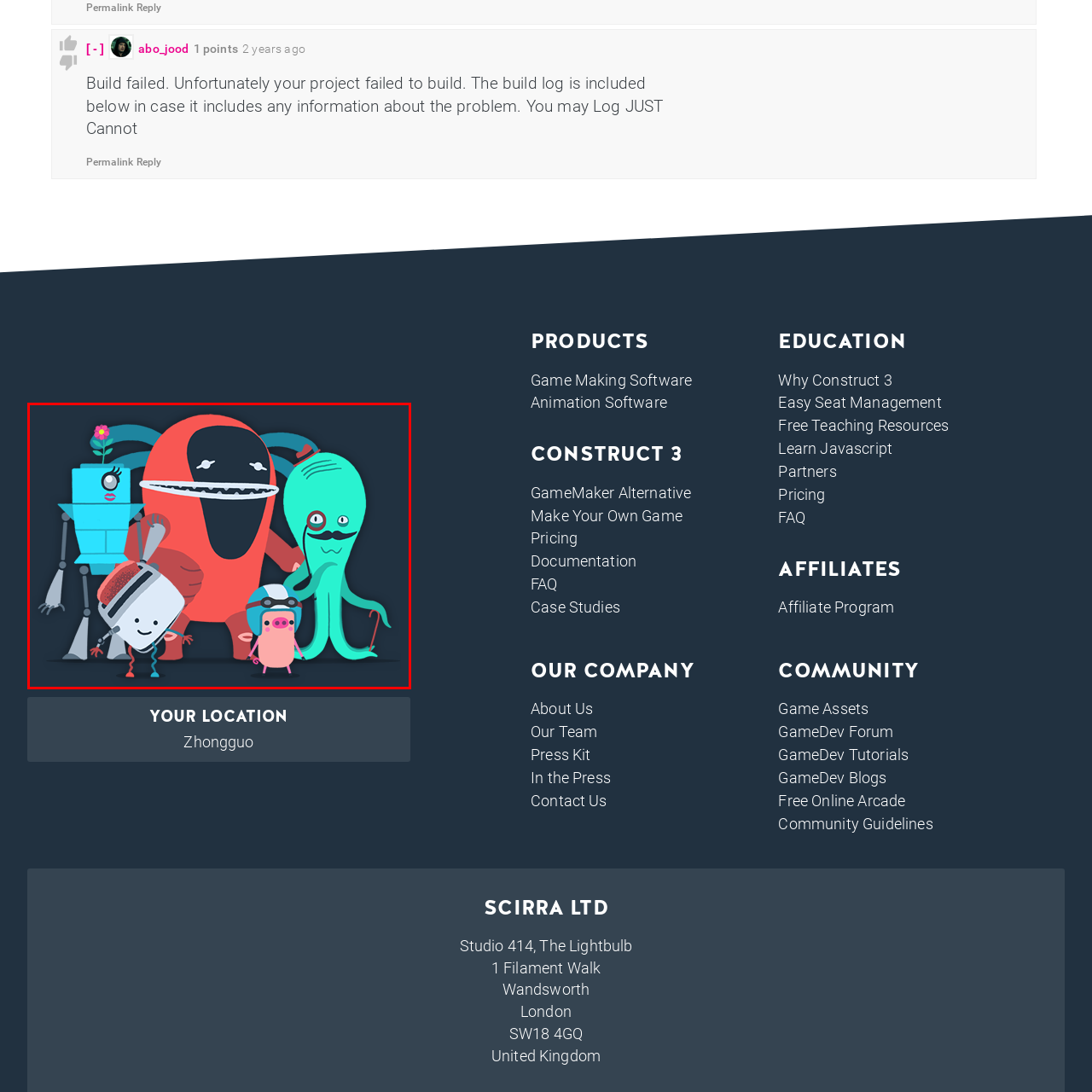What is the facial expression of the toaster?
Look at the image highlighted by the red bounding box and answer the question with a single word or brief phrase.

Smiling